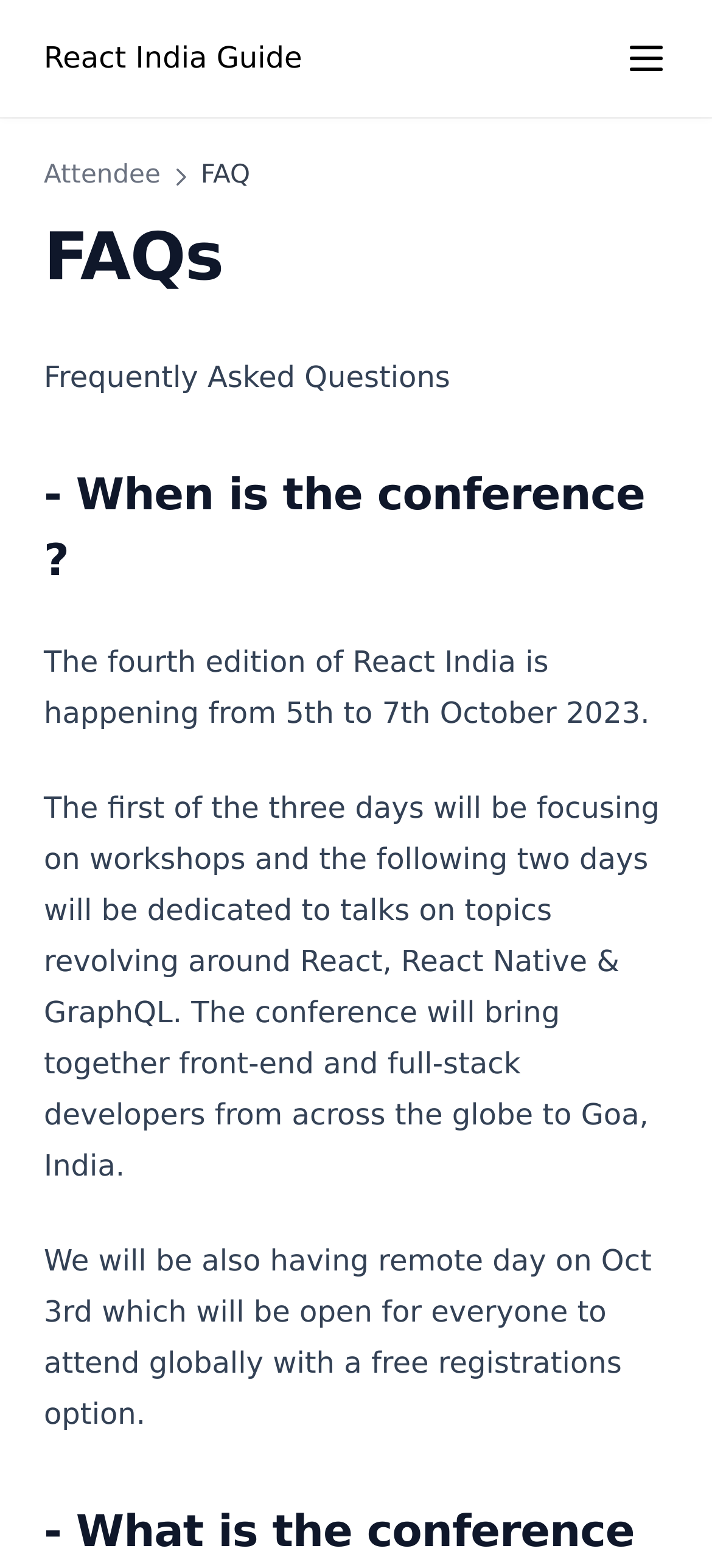Using the provided element description: "Anti-Harassment Policy", identify the bounding box coordinates. The coordinates should be four floats between 0 and 1 in the order [left, top, right, bottom].

[0.103, 0.285, 0.928, 0.324]